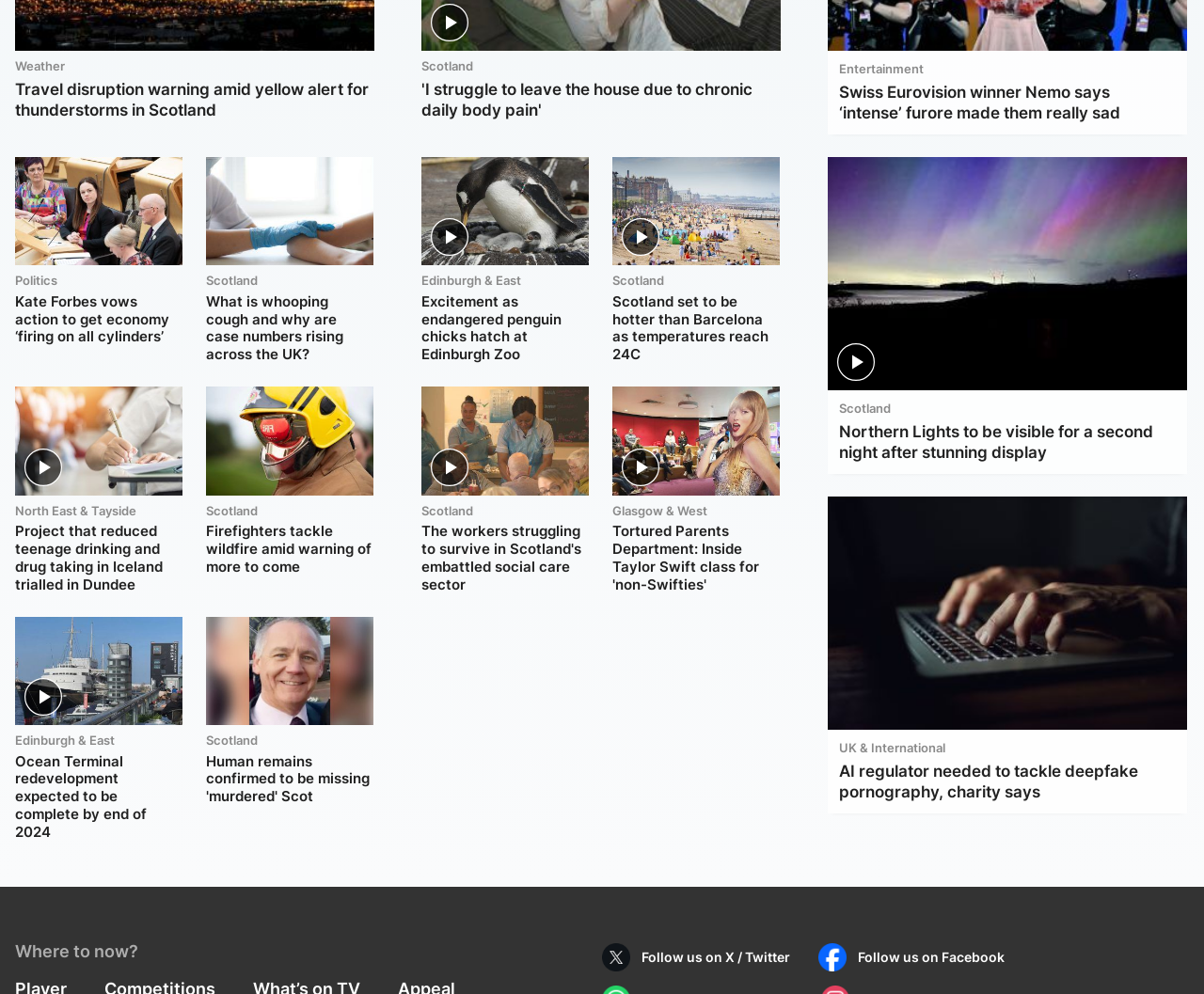Answer the question in one word or a short phrase:
What is the location of the Ocean Terminal redevelopment?

Leith